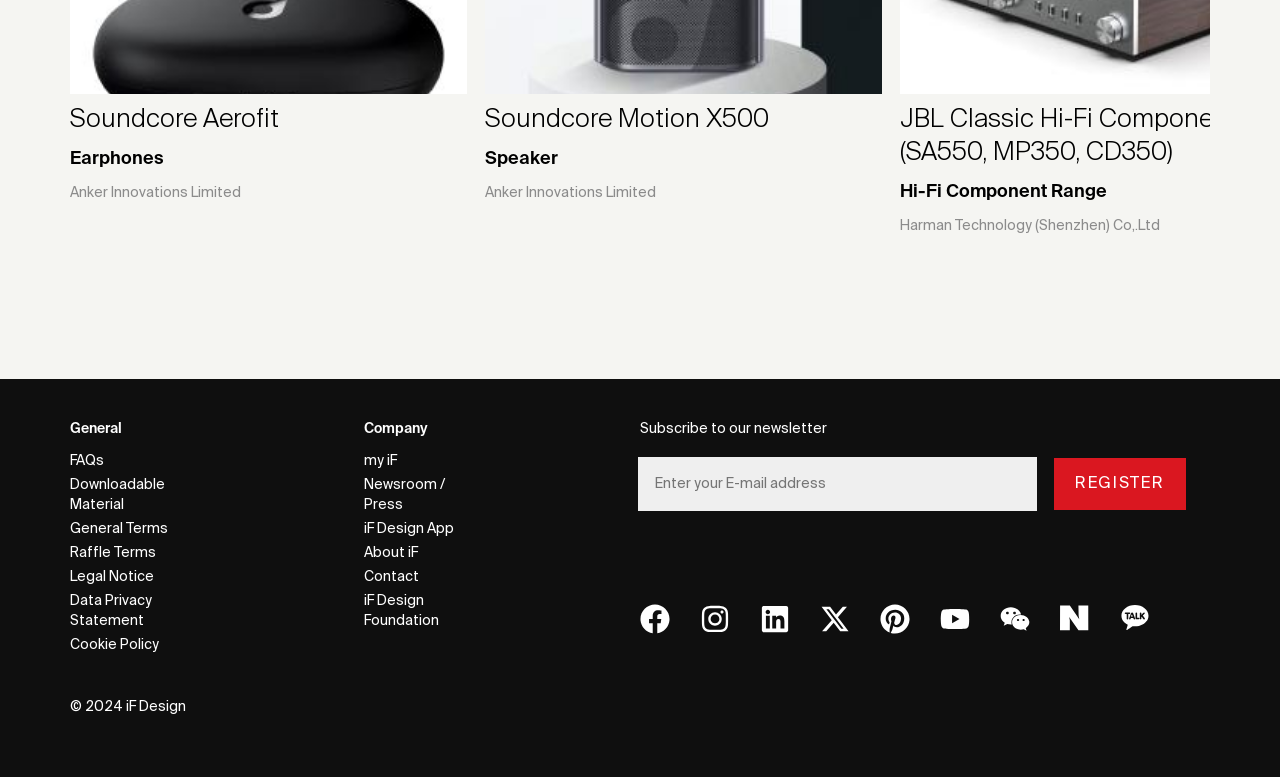What is the purpose of the textbox?
Based on the image, respond with a single word or phrase.

Enter E-mail address